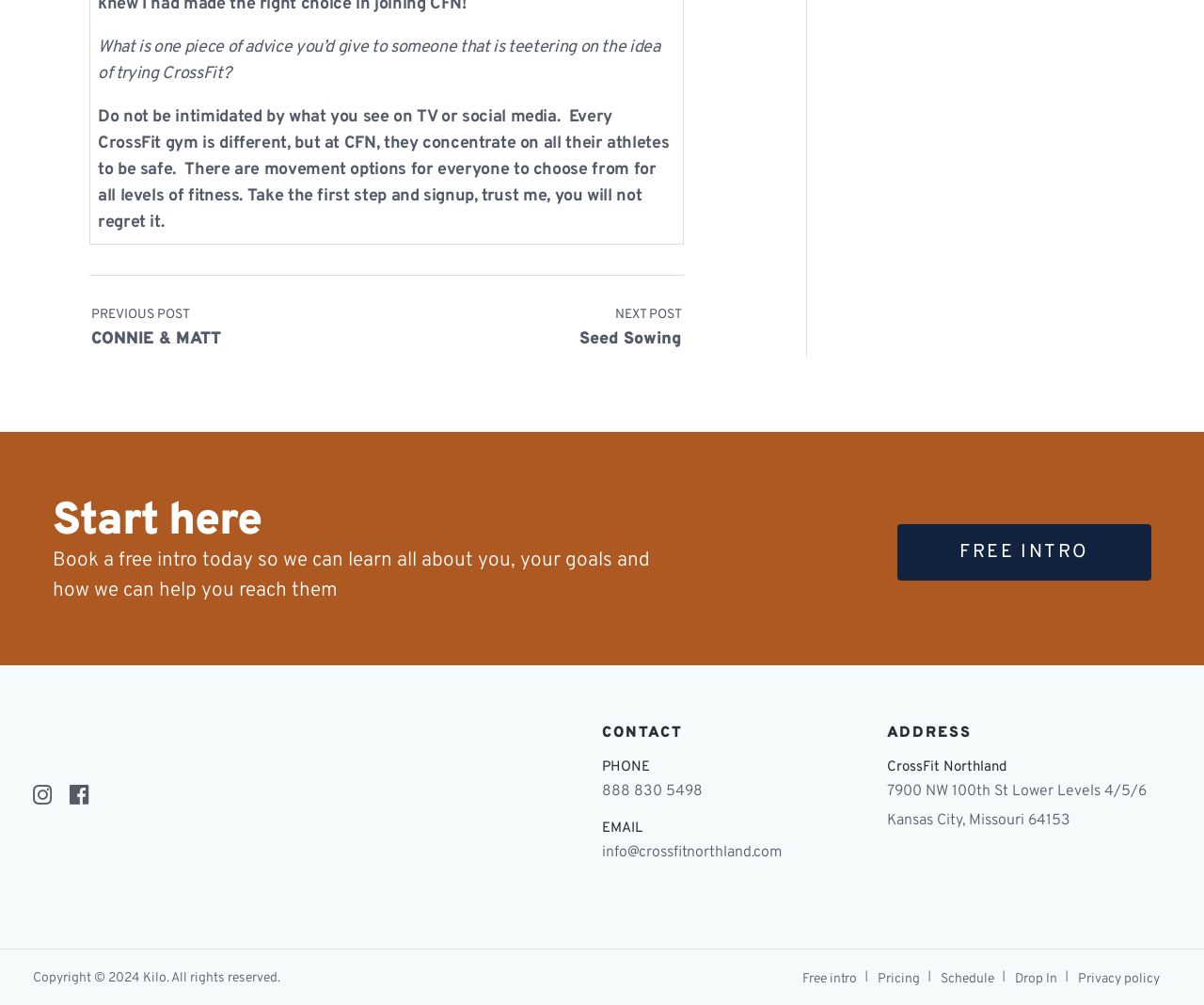Please identify the bounding box coordinates of the element I should click to complete this instruction: 'Click on the 'PREVIOUS POST CONNIE & MATT' link'. The coordinates should be given as four float numbers between 0 and 1, like this: [left, top, right, bottom].

[0.076, 0.304, 0.21, 0.353]